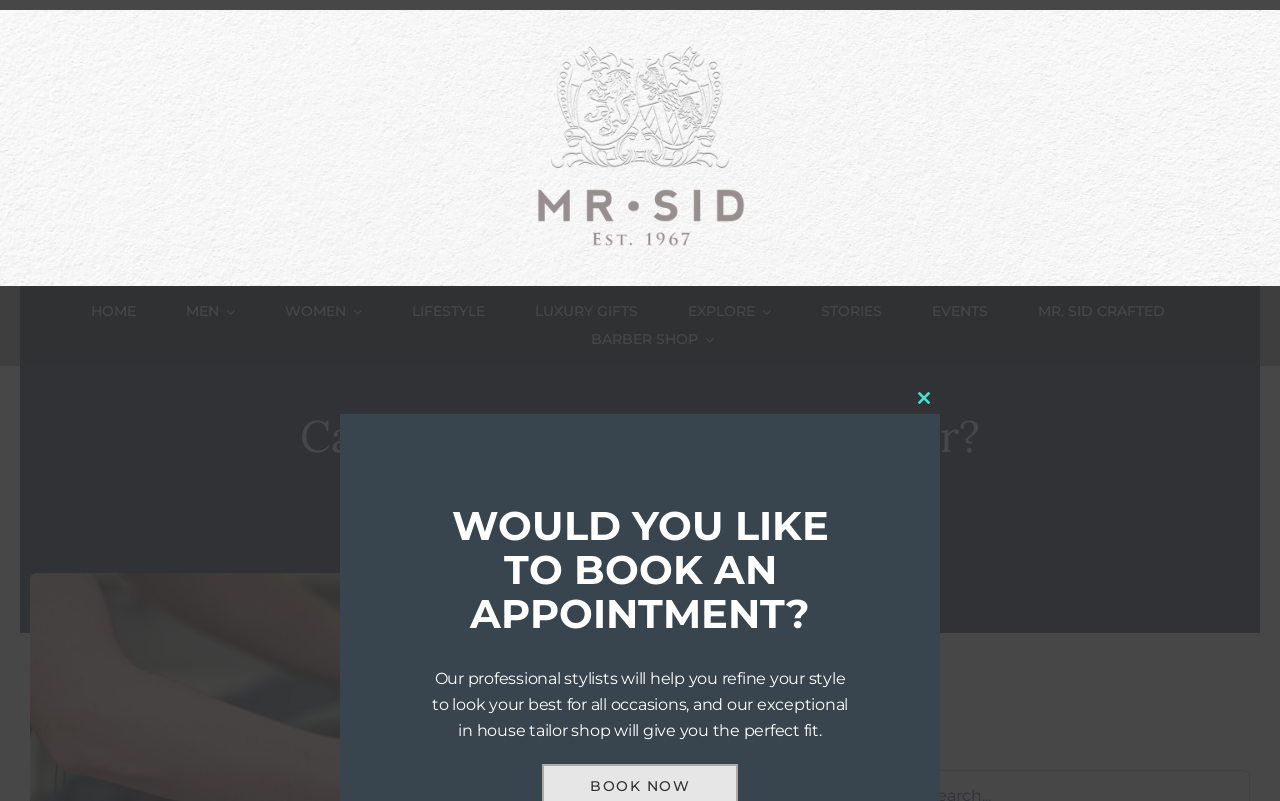Identify the bounding box coordinates of the region that should be clicked to execute the following instruction: "View 'Ready to Wear' section".

[0.066, 0.514, 0.183, 0.551]